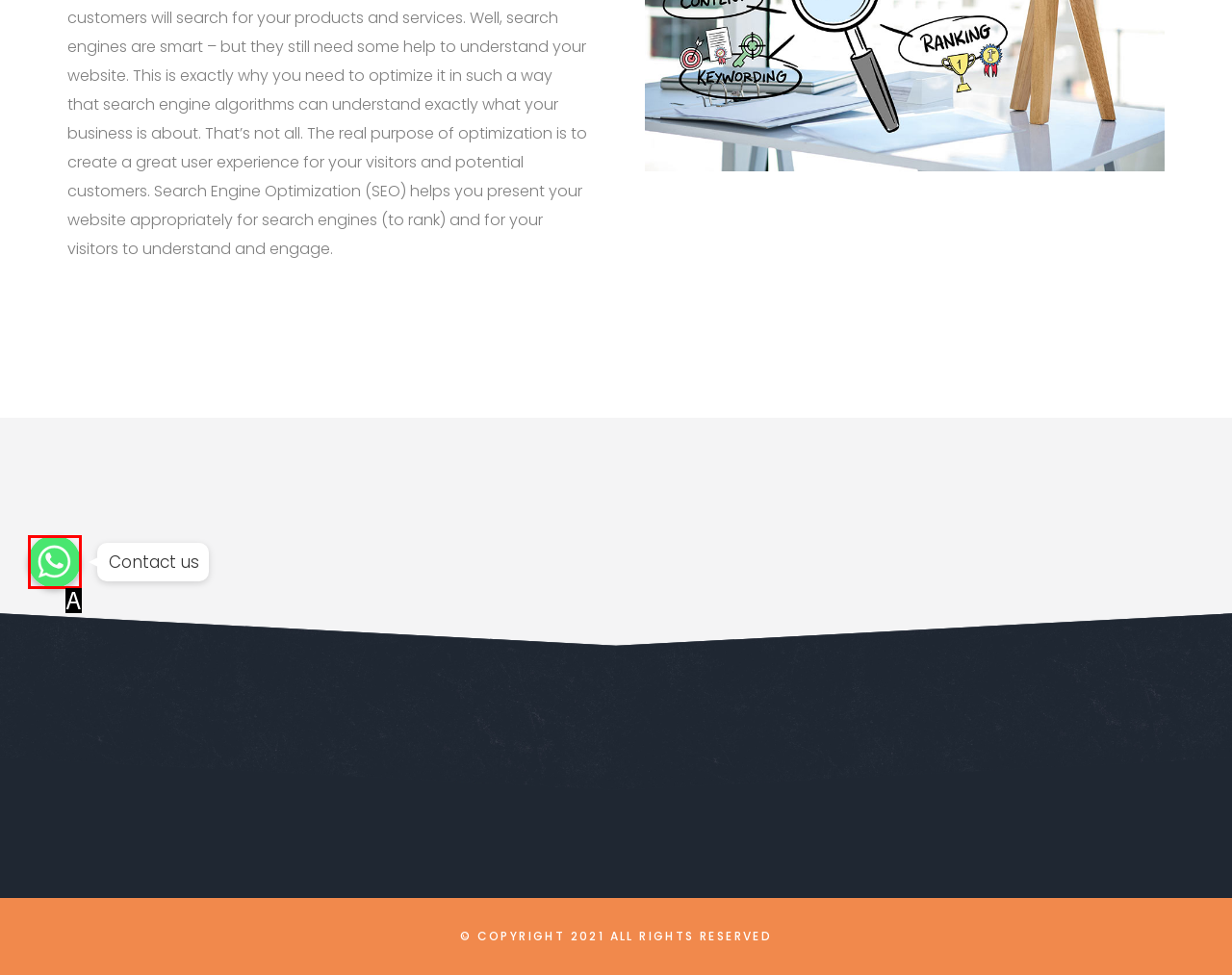Match the element description to one of the options: WhatsApp
Respond with the corresponding option's letter.

A